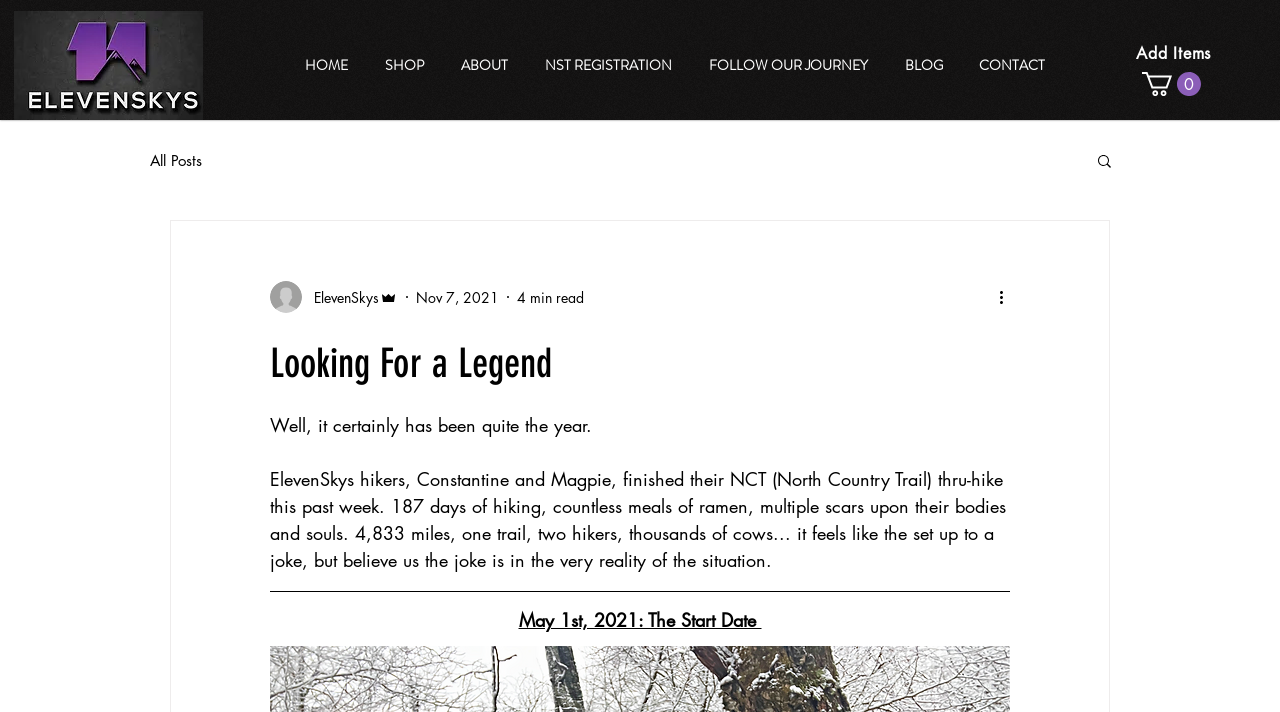Highlight the bounding box coordinates of the element you need to click to perform the following instruction: "Click the 'HOME' link."

[0.223, 0.06, 0.286, 0.124]